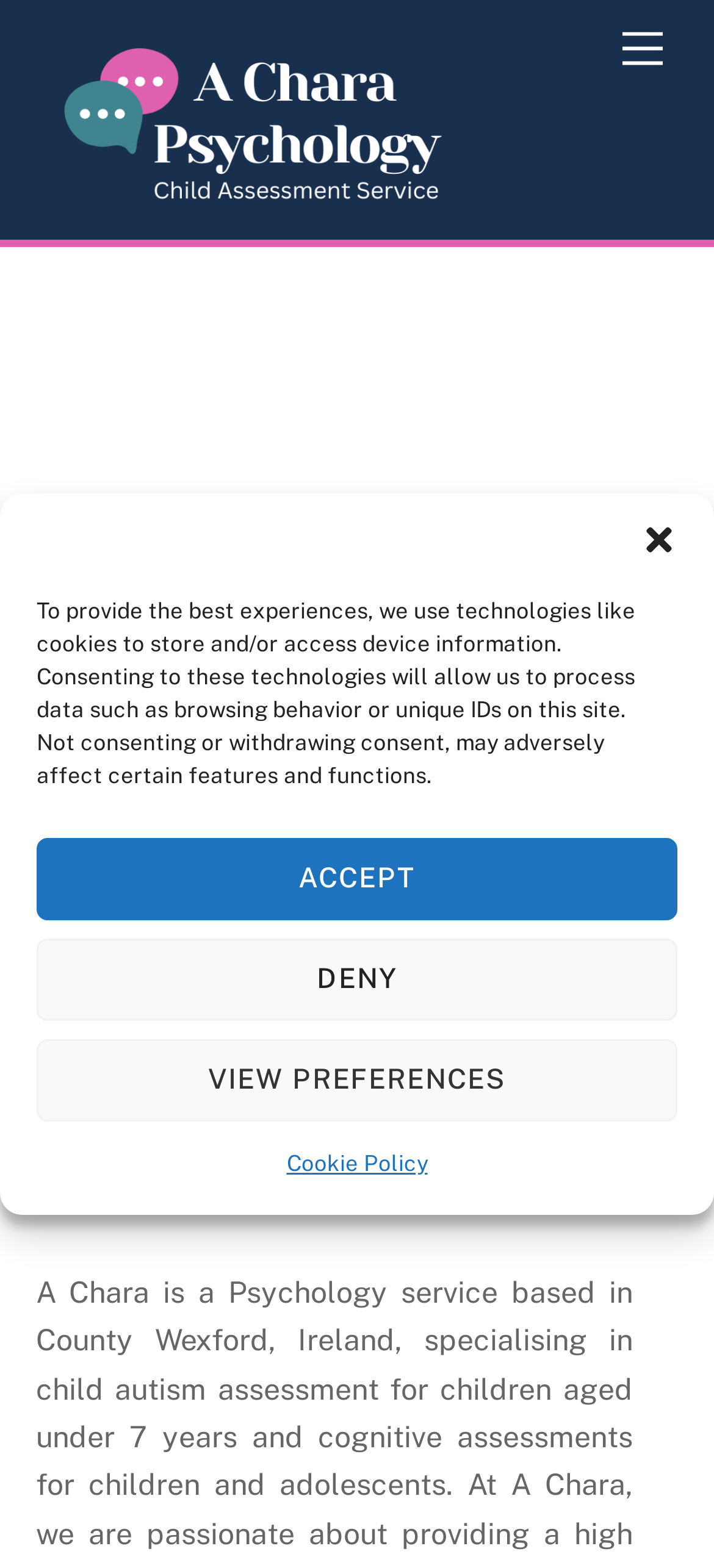What is the name of the psychology service?
From the image, respond using a single word or phrase.

A Chara Psychology